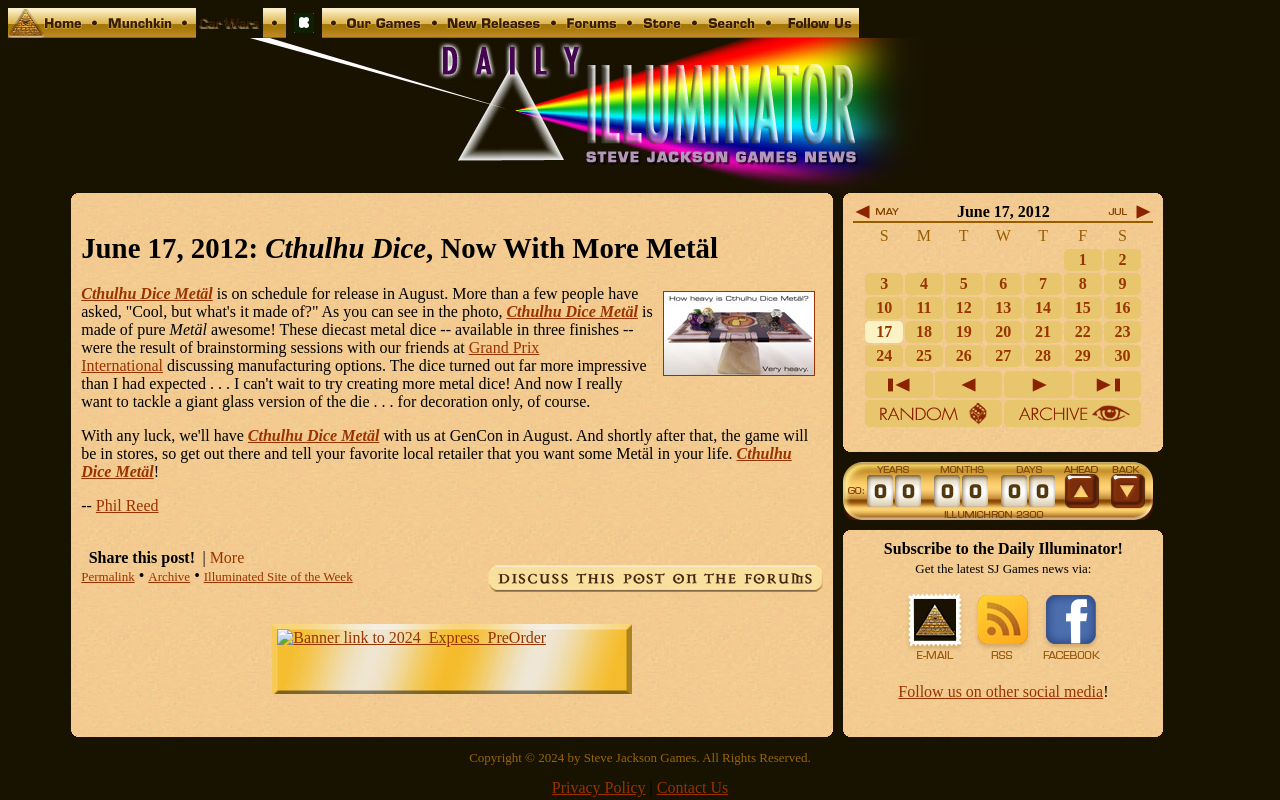What is the name of the game being discussed?
Using the picture, provide a one-word or short phrase answer.

Cthulhu Dice Metäl